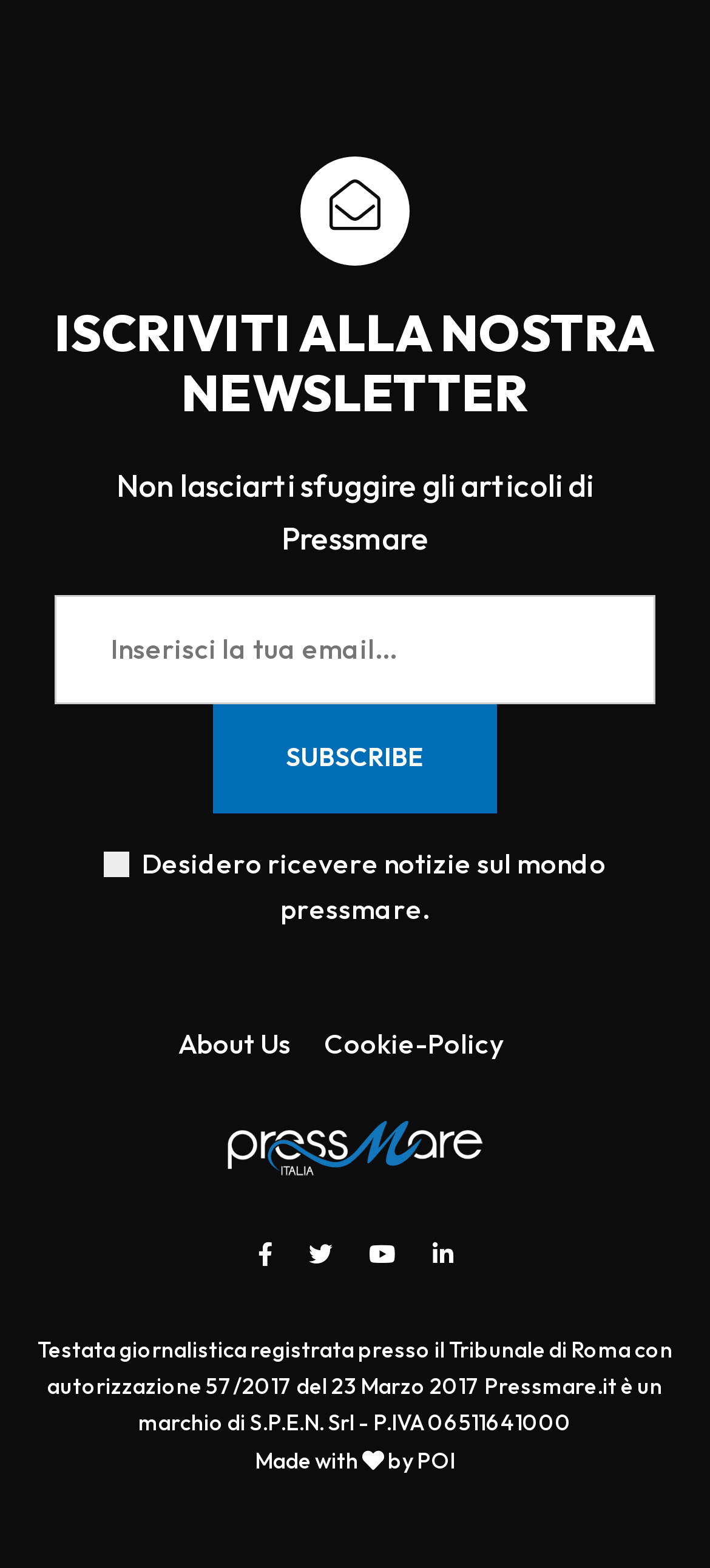Answer the following inquiry with a single word or phrase:
What is the authorization number of Pressmare.it?

57/2017